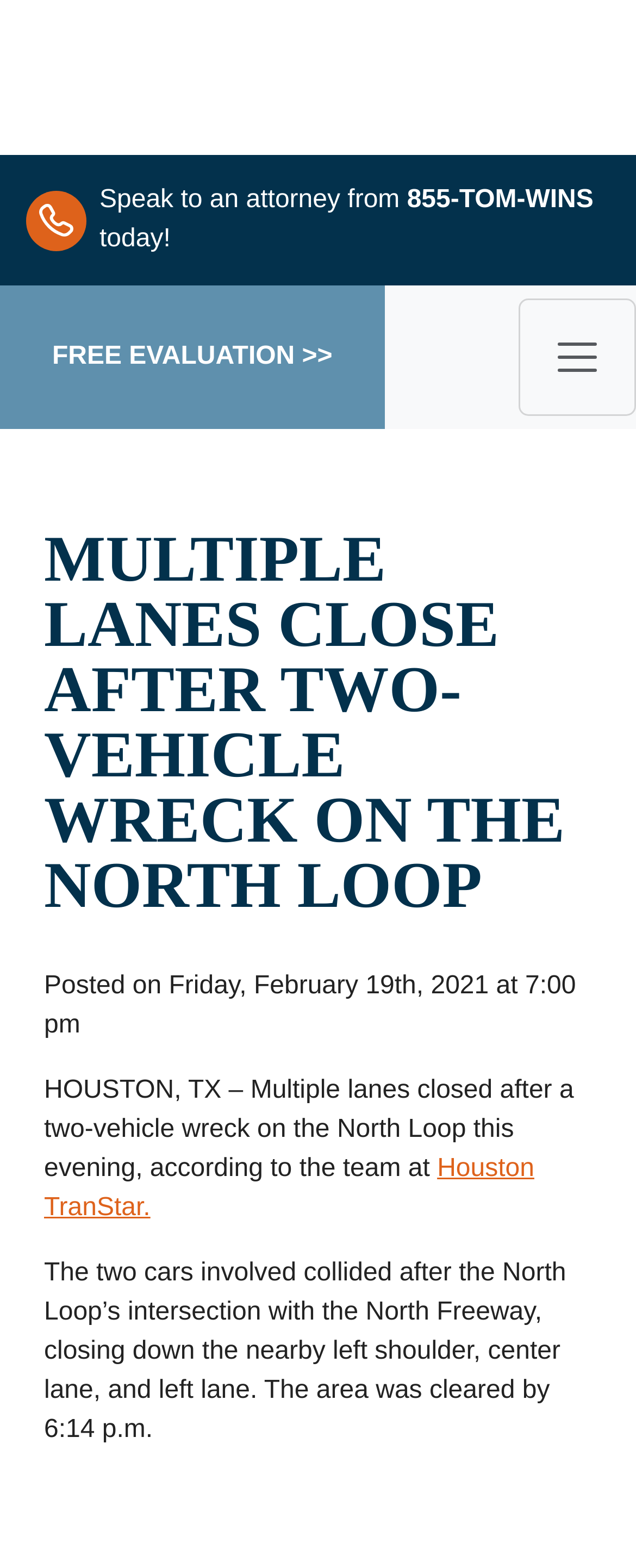Please determine the bounding box coordinates for the UI element described here. Use the format (top-left x, top-left y, bottom-right x, bottom-right y) with values bounded between 0 and 1: alt="Attorney Tom logo"

[0.186, 0.0, 0.801, 0.099]